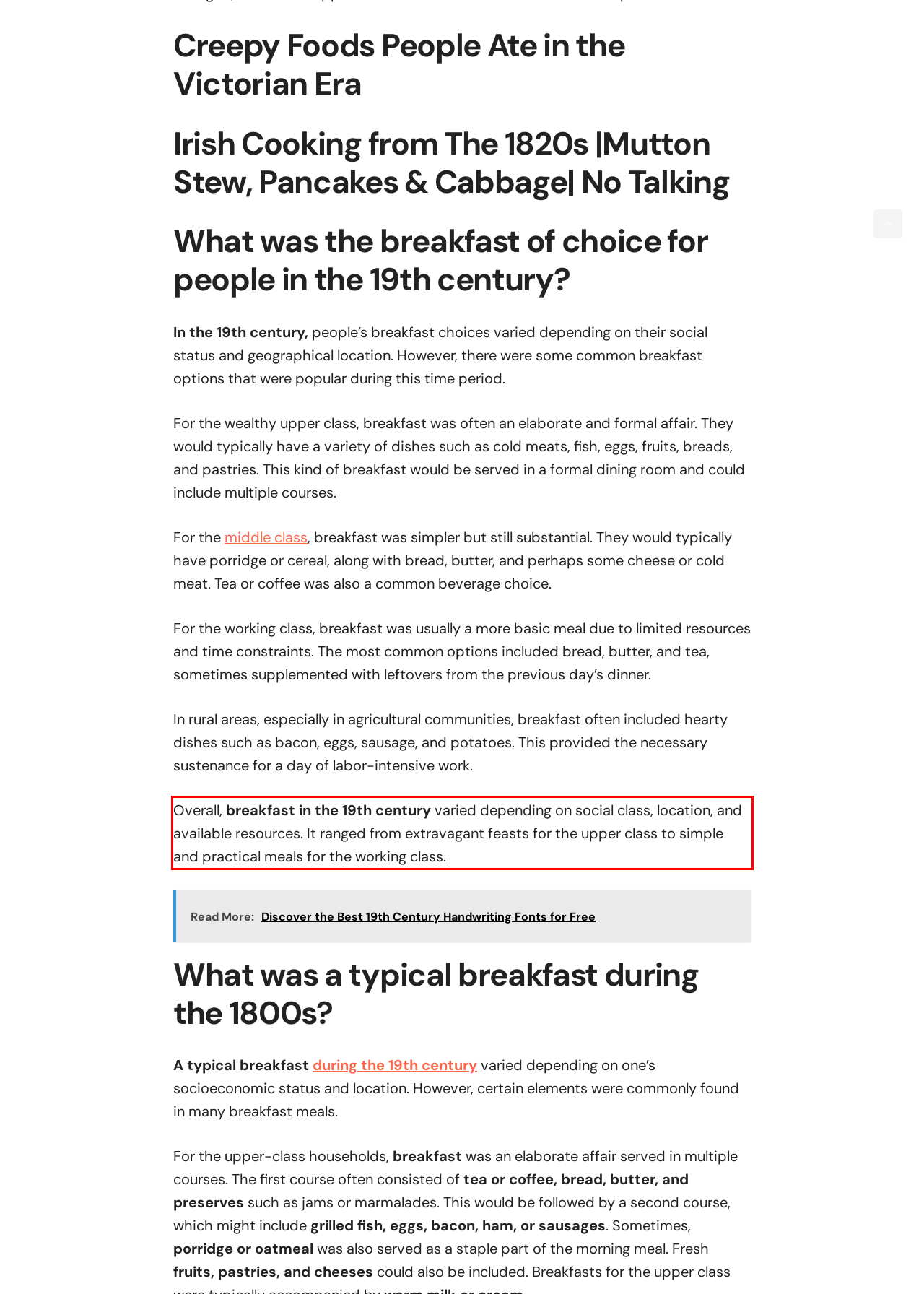Examine the webpage screenshot and use OCR to obtain the text inside the red bounding box.

Overall, breakfast in the 19th century varied depending on social class, location, and available resources. It ranged from extravagant feasts for the upper class to simple and practical meals for the working class.